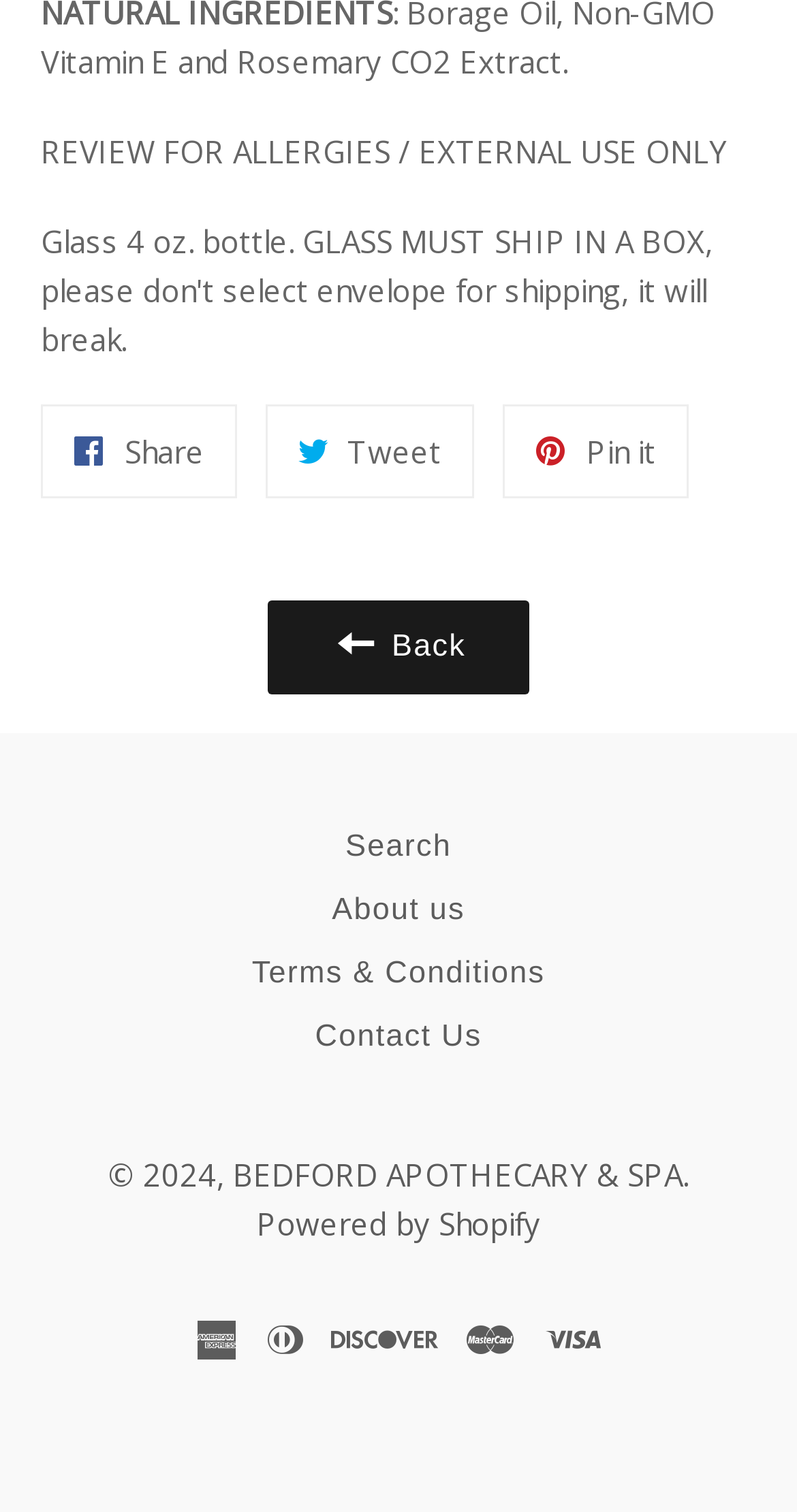What is the copyright year?
Please interpret the details in the image and answer the question thoroughly.

The copyright year is located at the bottom of the webpage, with a bounding box coordinate of [0.136, 0.763, 0.292, 0.79]. The OCR text of this element is '© 2024,', indicating that the copyright year is 2024.